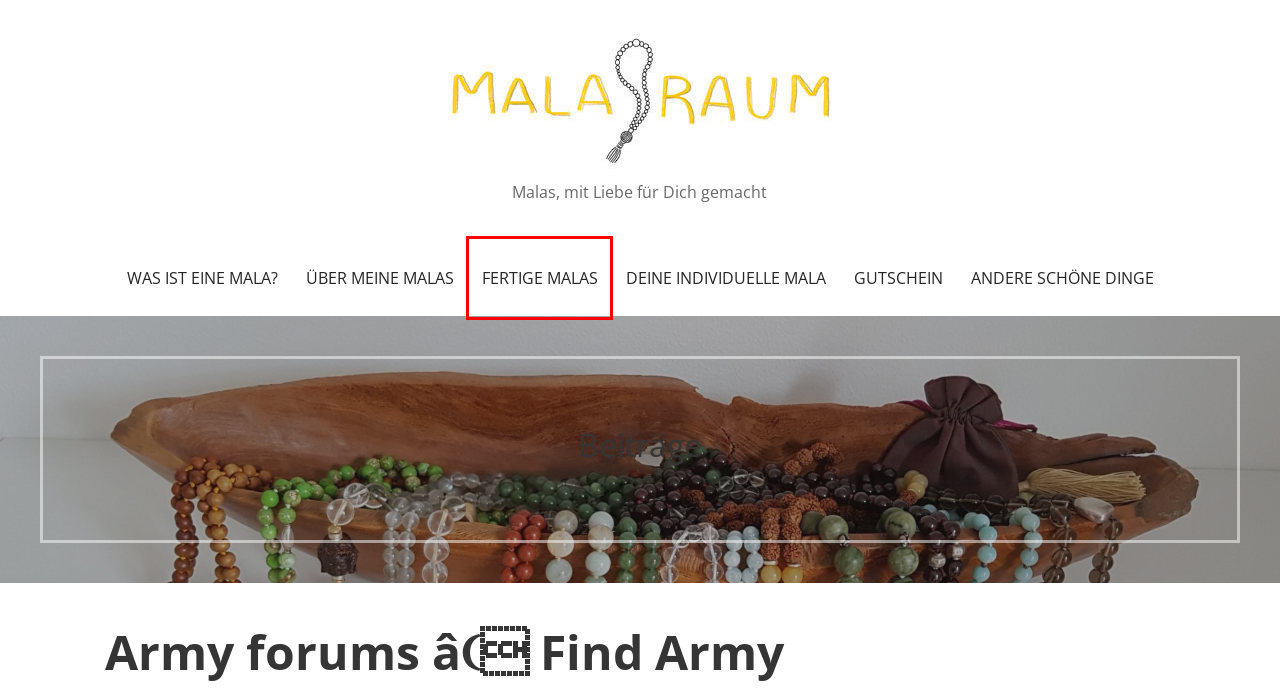You have been given a screenshot of a webpage, where a red bounding box surrounds a UI element. Identify the best matching webpage description for the page that loads after the element in the bounding box is clicked. Options include:
A. Über meine Malas
B. Impressum
C. Zahlung und Versand
D. Deine individuelle Mala
E. fertige Malas
F. Malas, mit Liebe für Dich gemacht
G. Gutschein
H. Kontakt

E